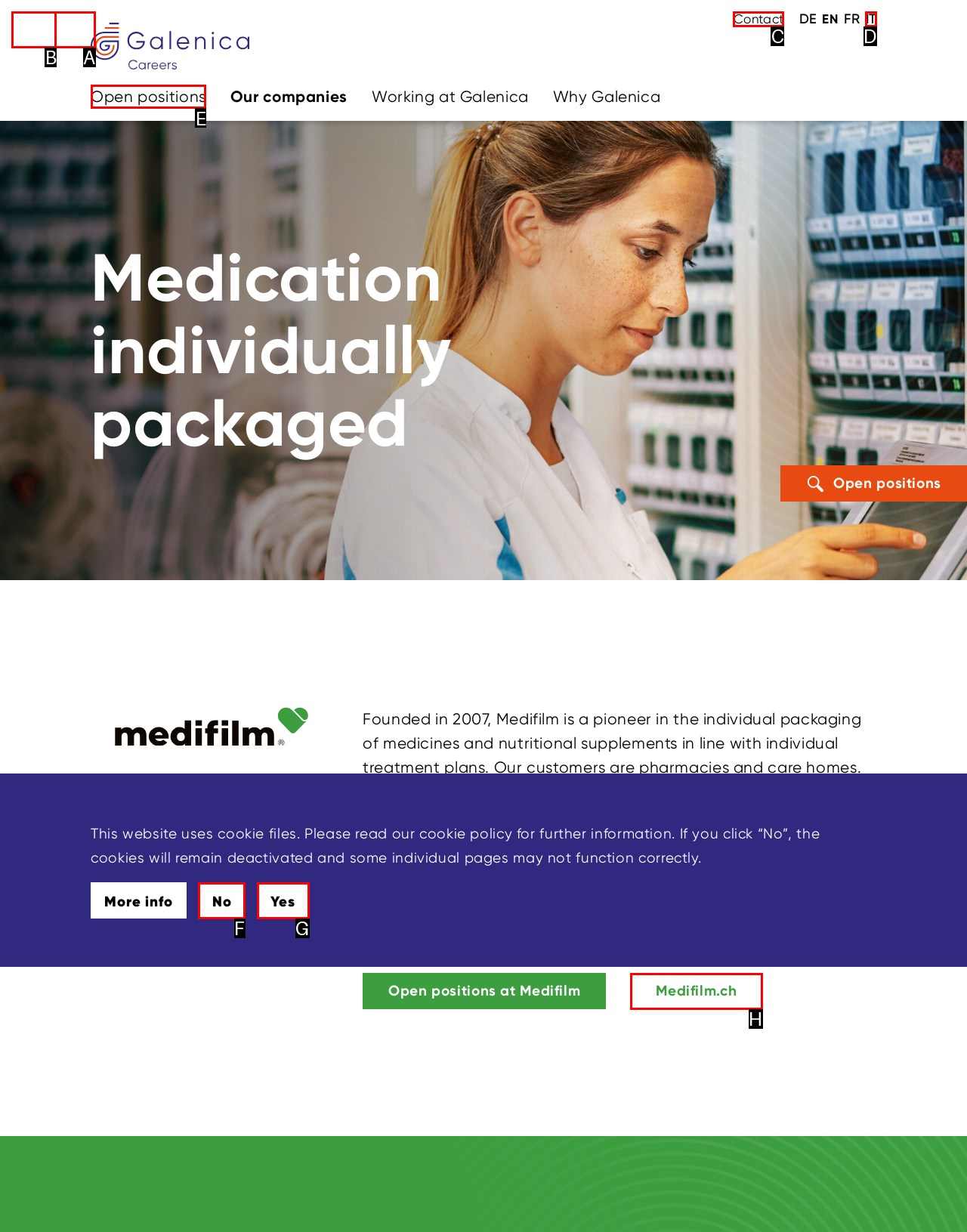Identify the correct letter of the UI element to click for this task: View open positions
Respond with the letter from the listed options.

E